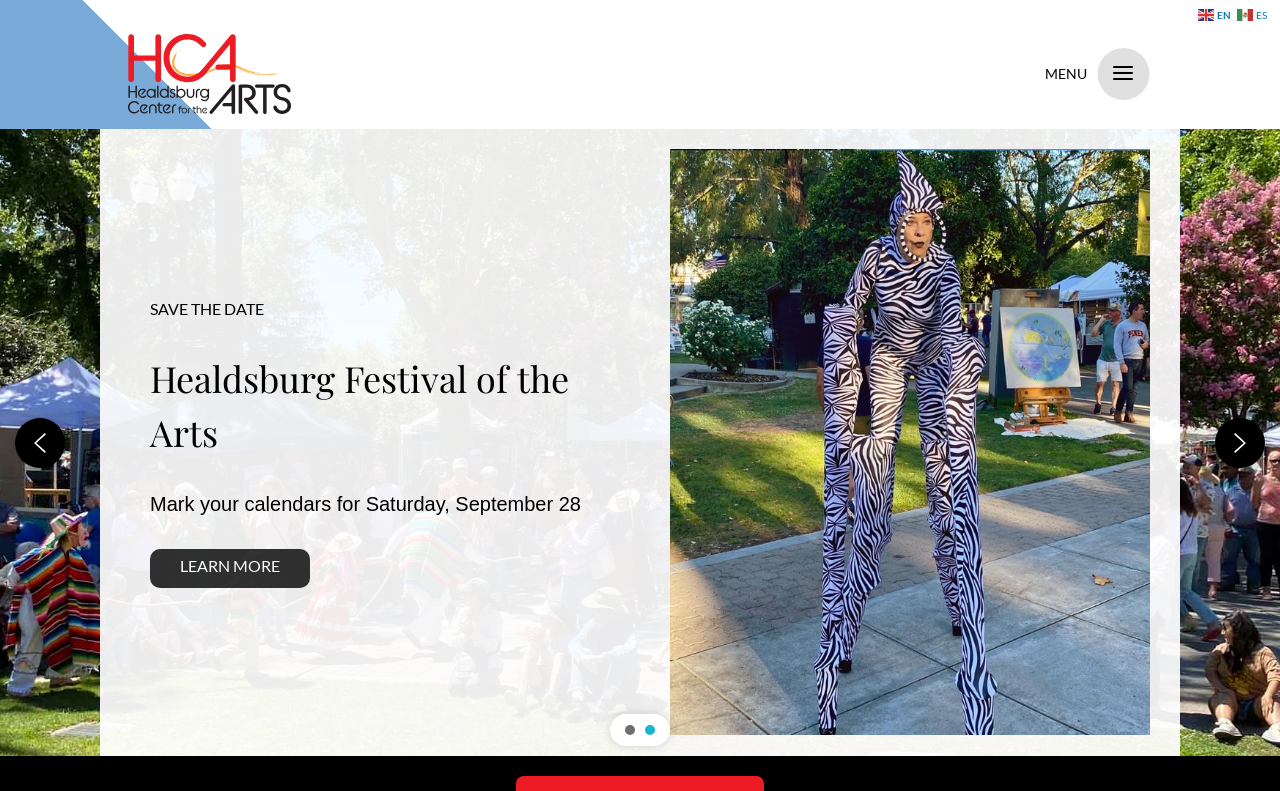Provide a one-word or short-phrase response to the question:
What is the call to action in the 'Slider' region?

Learn more